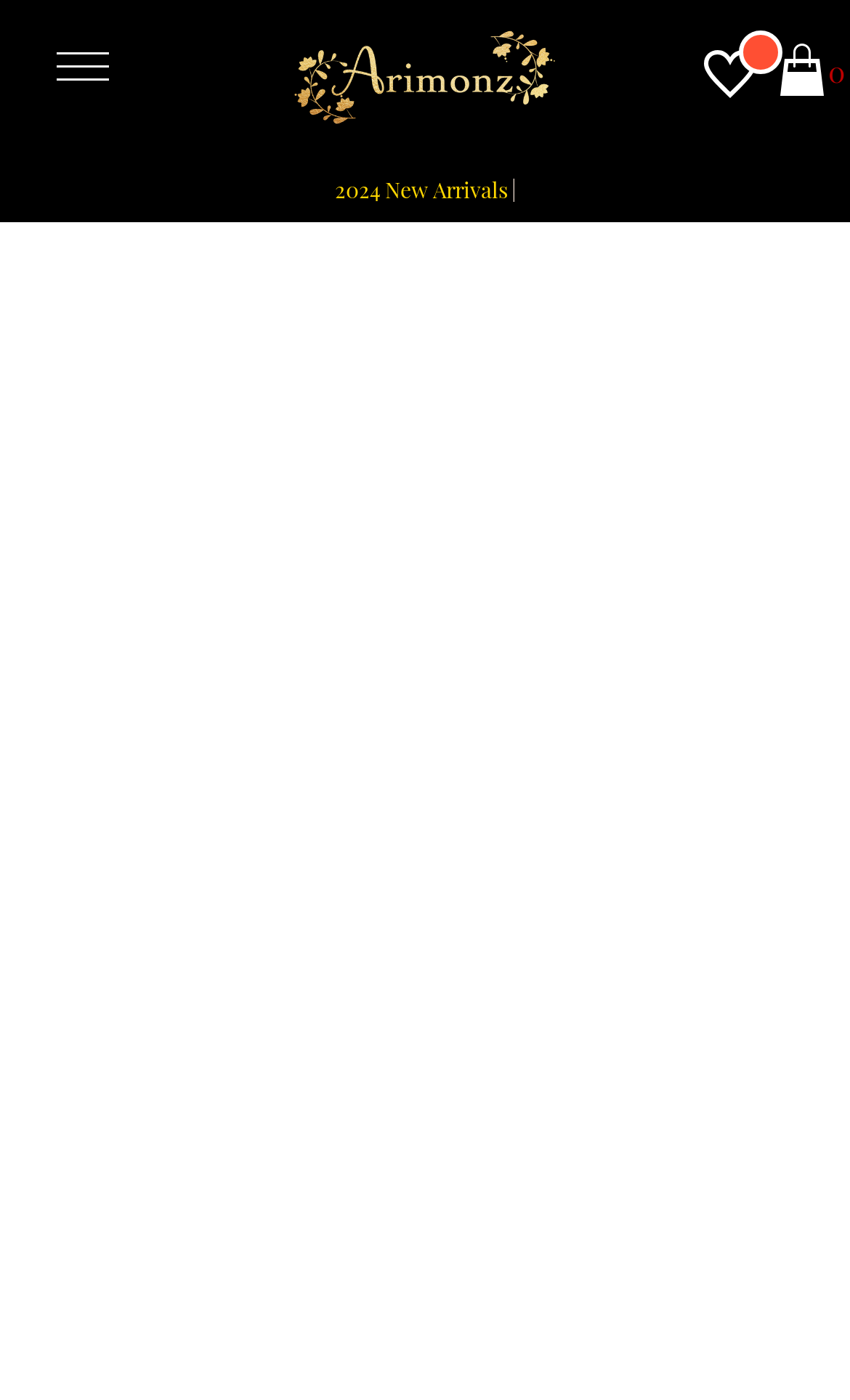Determine the bounding box coordinates of the section I need to click to execute the following instruction: "View 2024 New Arrivals". Provide the coordinates as four float numbers between 0 and 1, i.e., [left, top, right, bottom].

[0.052, 0.12, 0.948, 0.151]